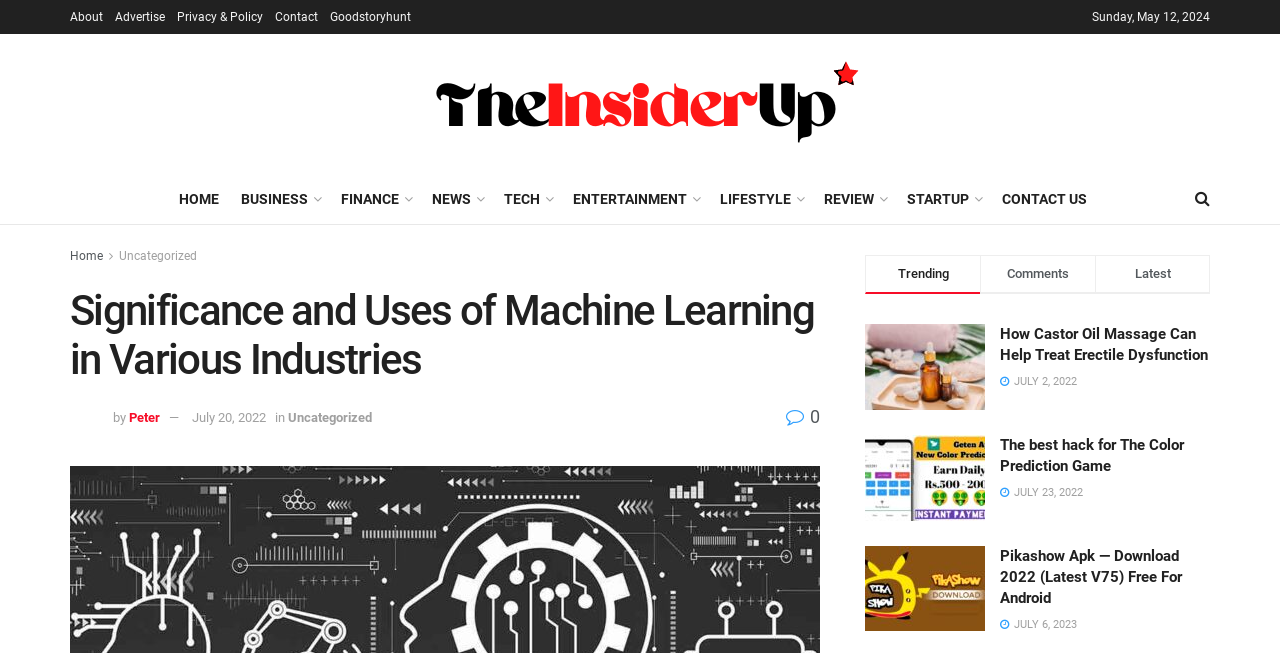How many categories are listed on the webpage?
Refer to the image and provide a one-word or short phrase answer.

9